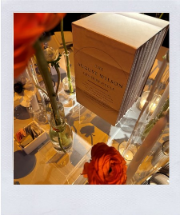List and describe all the prominent features within the image.

The image captures a beautifully arranged table setting, featuring an elegant event ambiance. At the center, a striking program titled "The August Wilson Celebration" stands upright, showcasing the significance of the occasion. Surrounding the program are delicate glass vases filled with vibrant orange flowers that add a pop of color to the scene. The arrangement also includes various table decorations, such as candles and neatly prepared place settings, enhancing the refined atmosphere for attendees. This visual conveys a sense of celebration and respect for the contributions of August Wilson to the world of theater.